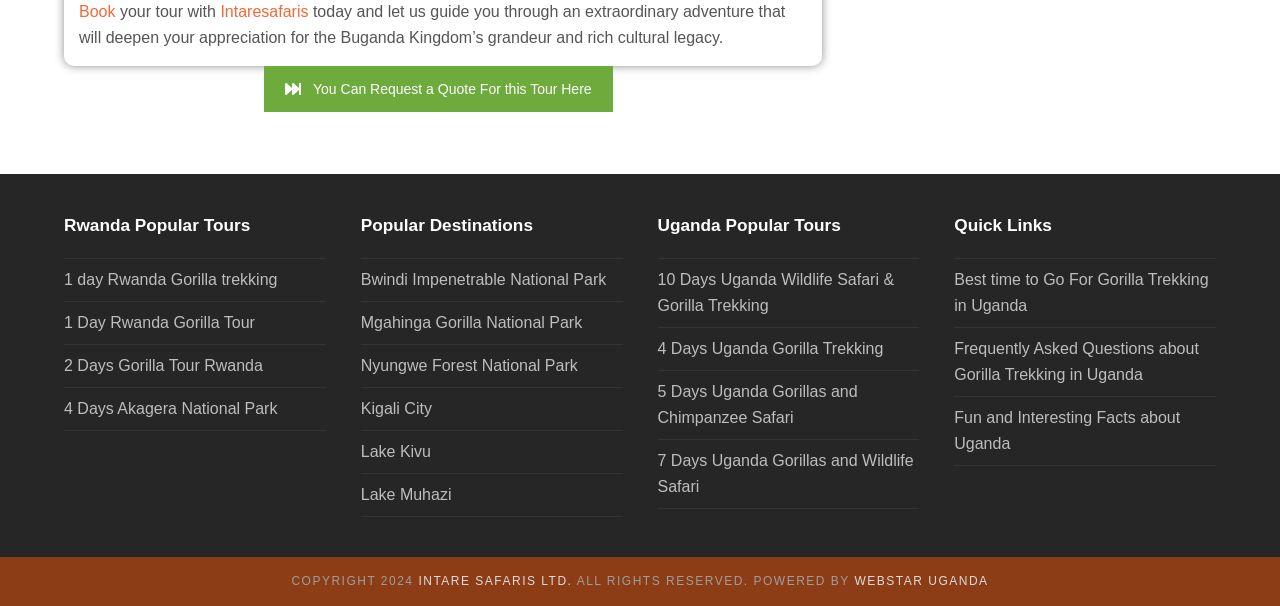Specify the bounding box coordinates of the element's area that should be clicked to execute the given instruction: "Check the best time to go for Gorilla Trekking in Uganda". The coordinates should be four float numbers between 0 and 1, i.e., [left, top, right, bottom].

[0.746, 0.447, 0.944, 0.518]